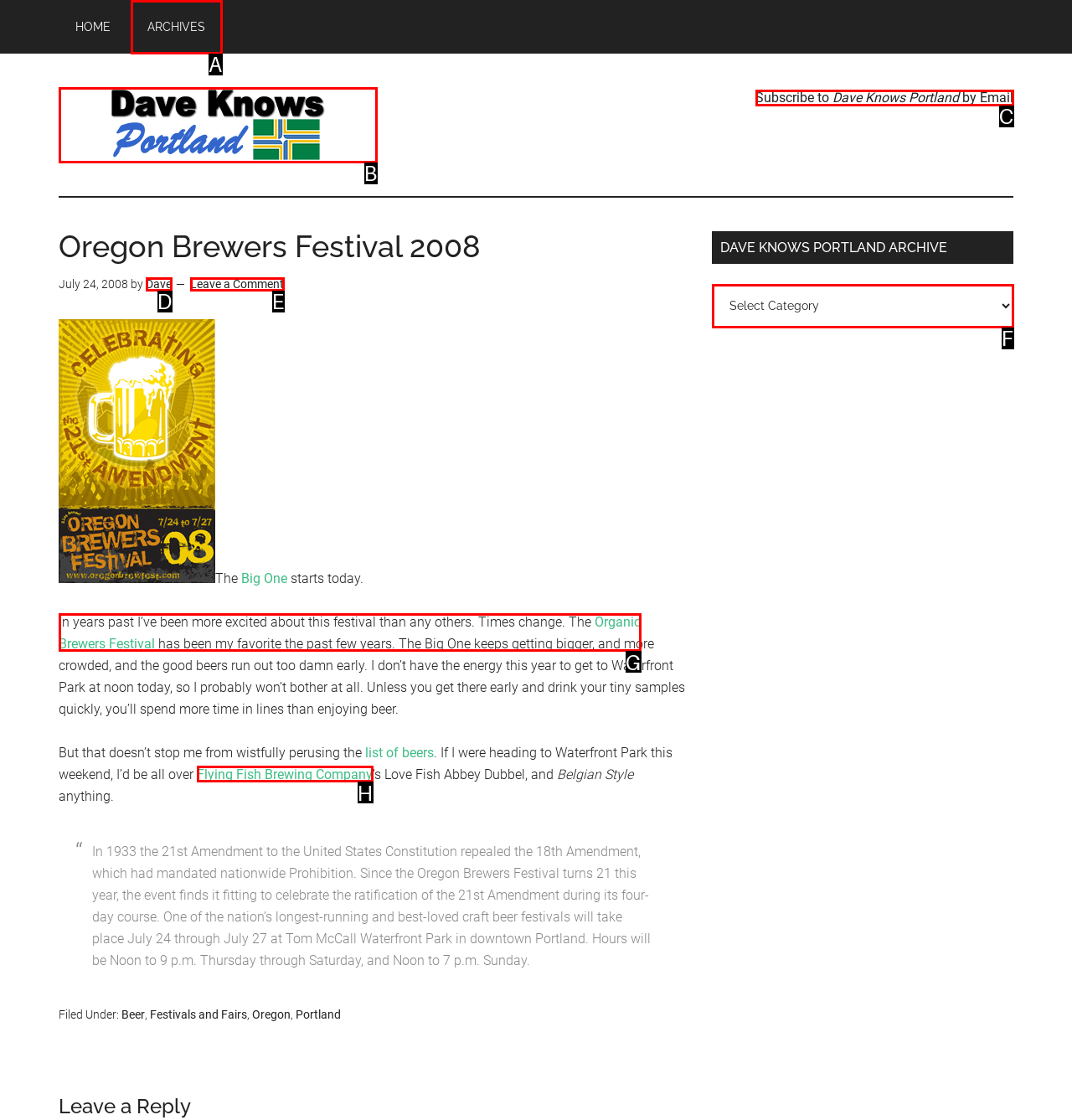Identify the HTML element that best matches the description: Flying Fish Brewing Company. Provide your answer by selecting the corresponding letter from the given options.

H